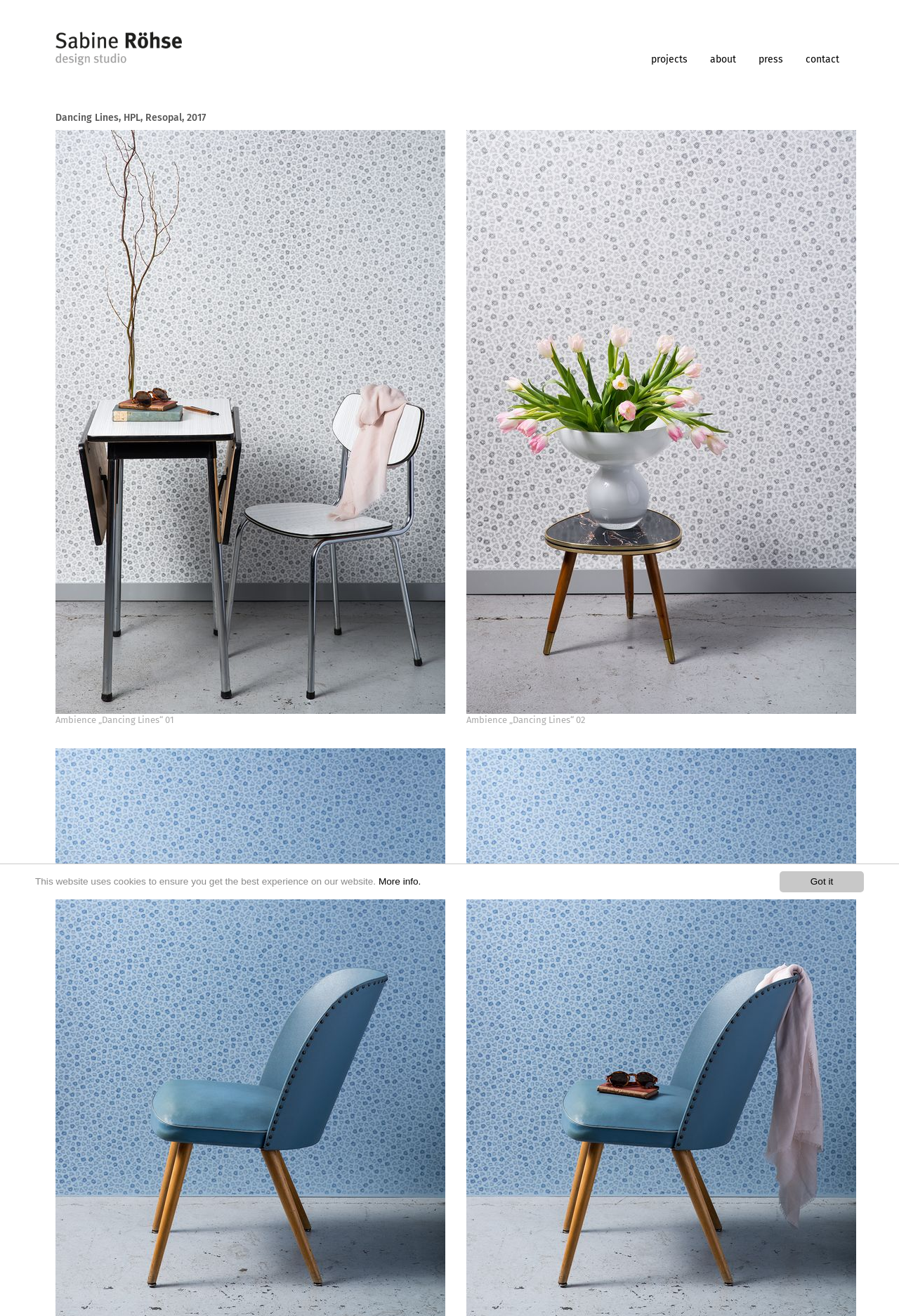Could you indicate the bounding box coordinates of the region to click in order to complete this instruction: "read about Sabine Röhse".

[0.777, 0.037, 0.831, 0.053]